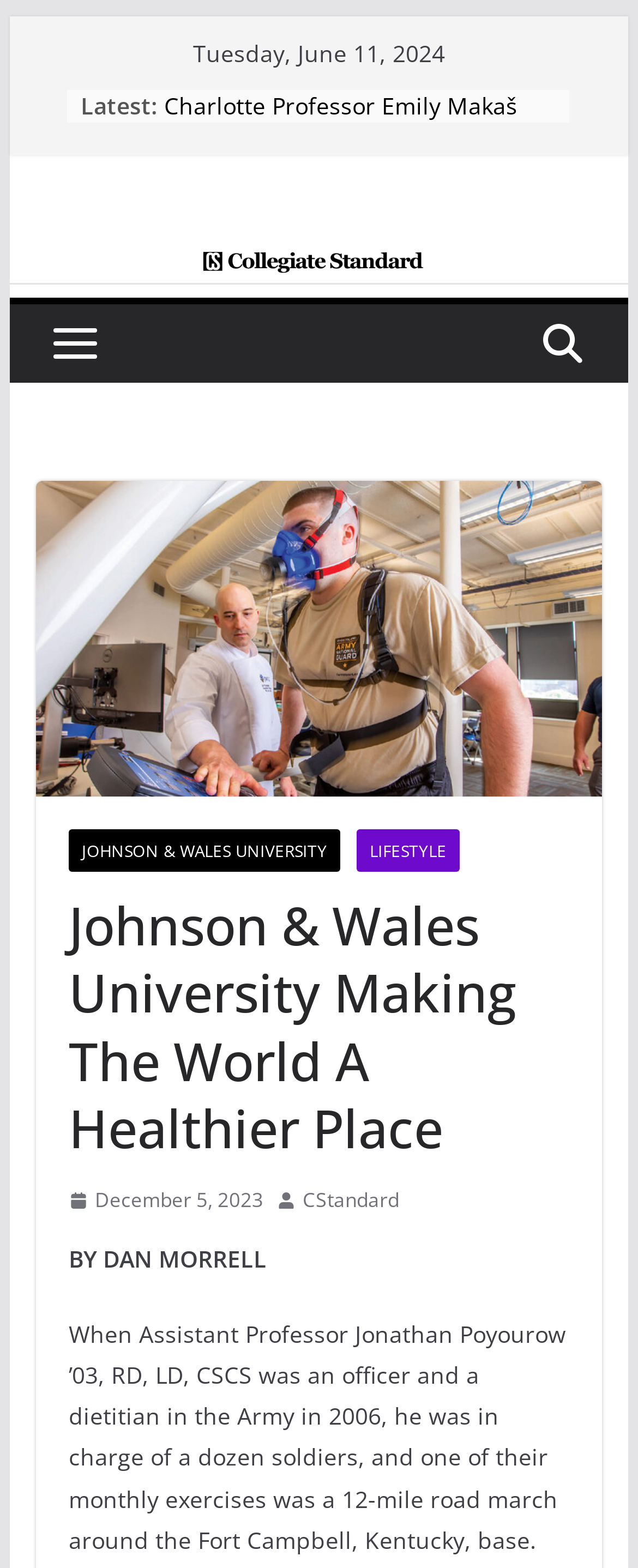Please identify the bounding box coordinates of the element on the webpage that should be clicked to follow this instruction: "Follow us on Facebook". The bounding box coordinates should be given as four float numbers between 0 and 1, formatted as [left, top, right, bottom].

None